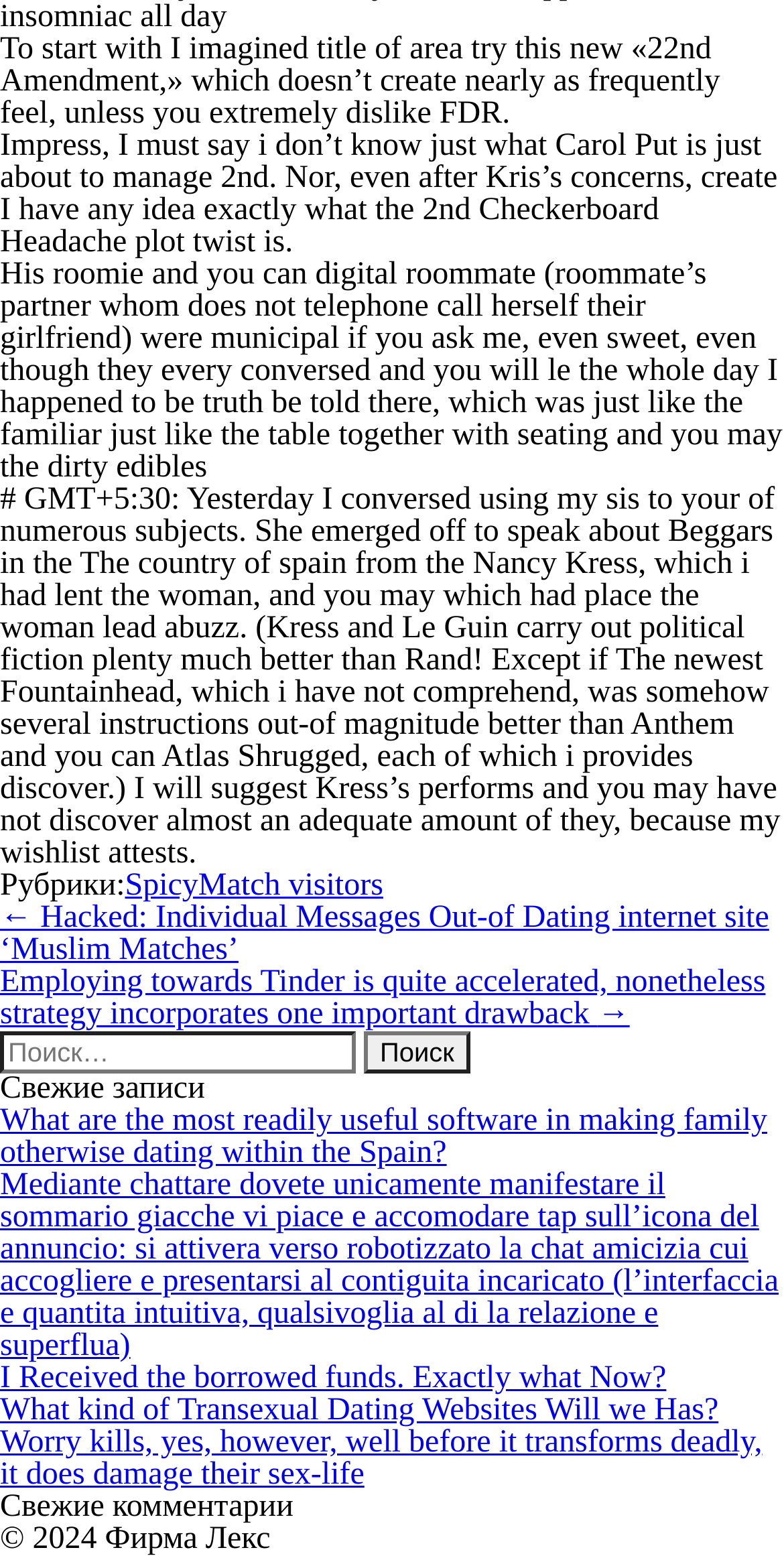How many links are there in the footer section?
Look at the screenshot and give a one-word or phrase answer.

2